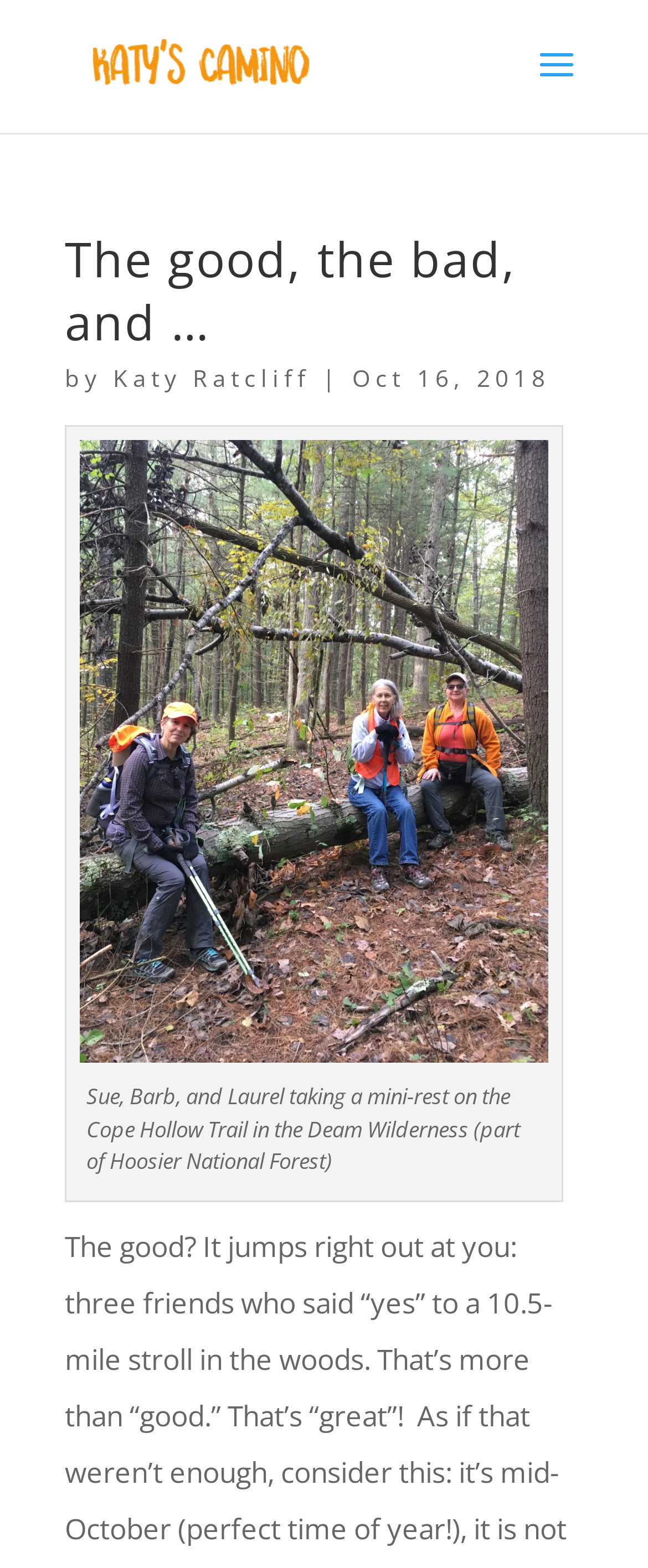What is the location of the image?
Refer to the screenshot and deliver a thorough answer to the question presented.

The location of the image can be inferred from the caption of the image which mentions 'Cope Hollow Trail in the Deam Wilderness (part of Hoosier National Forest)'.